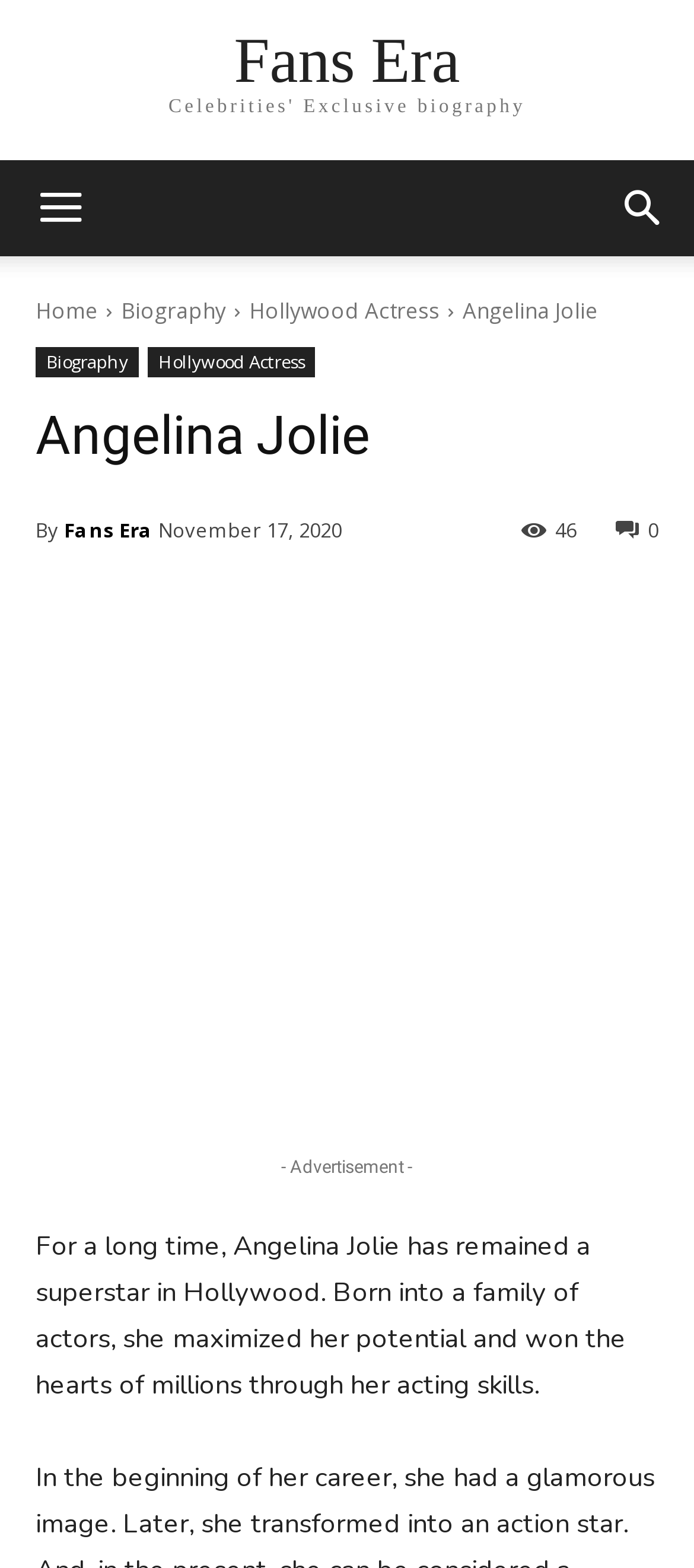What is the name of the actress?
Refer to the screenshot and respond with a concise word or phrase.

Angelina Jolie